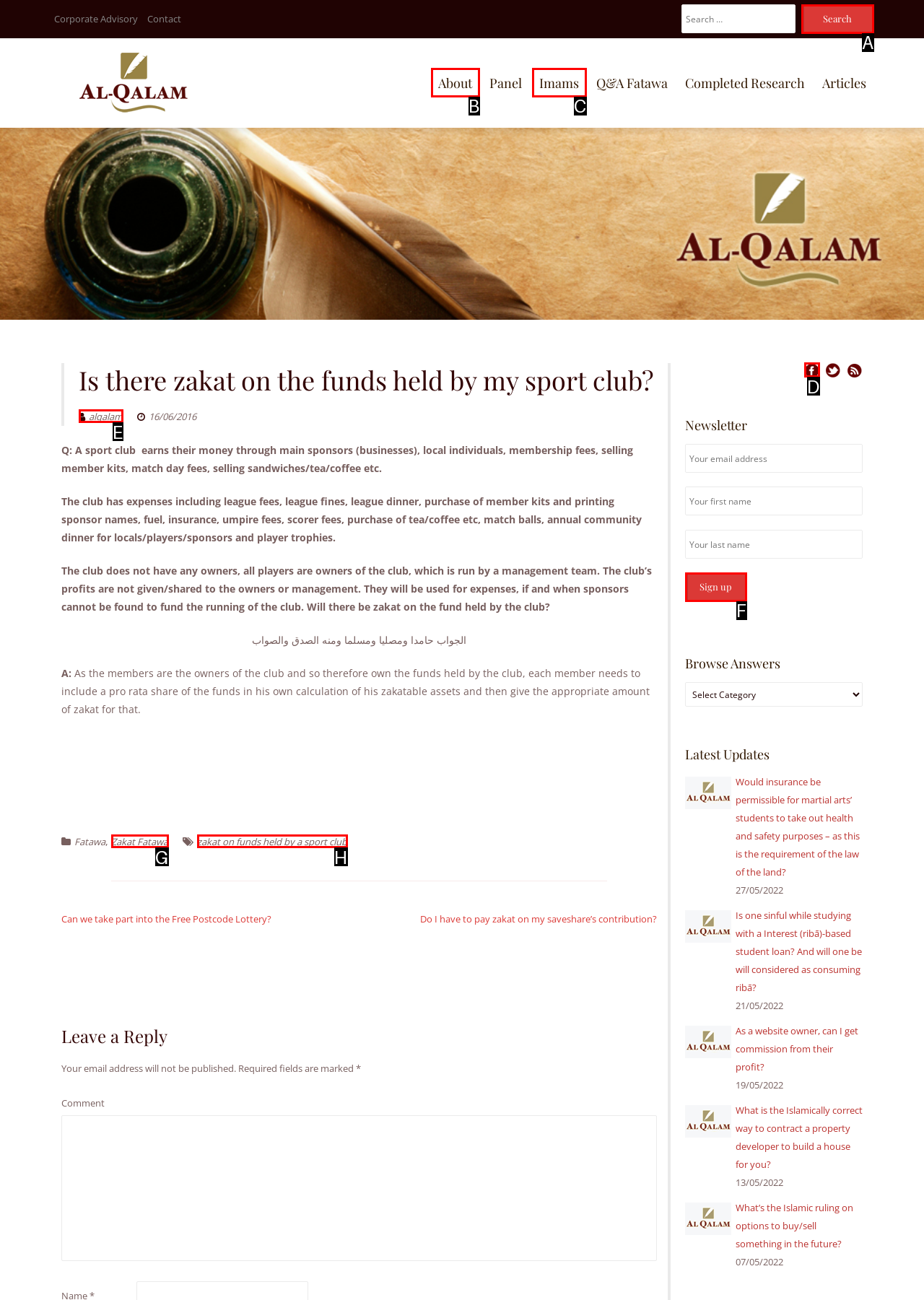Tell me which one HTML element best matches the description: parent_node: Search For: value="Search"
Answer with the option's letter from the given choices directly.

A